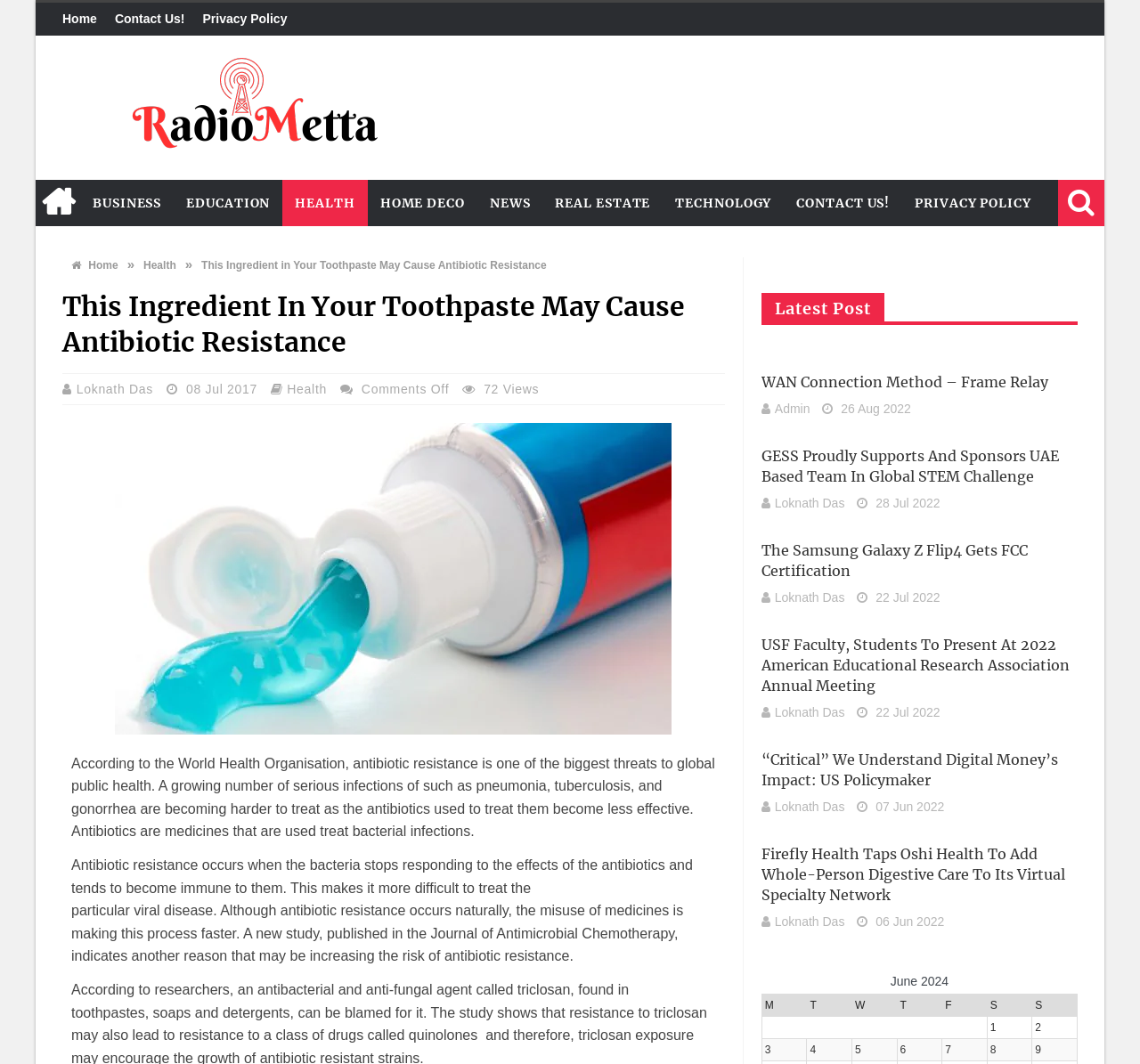Reply to the question with a single word or phrase:
What categories are available on the website?

Home, Business, Education, Health, etc.